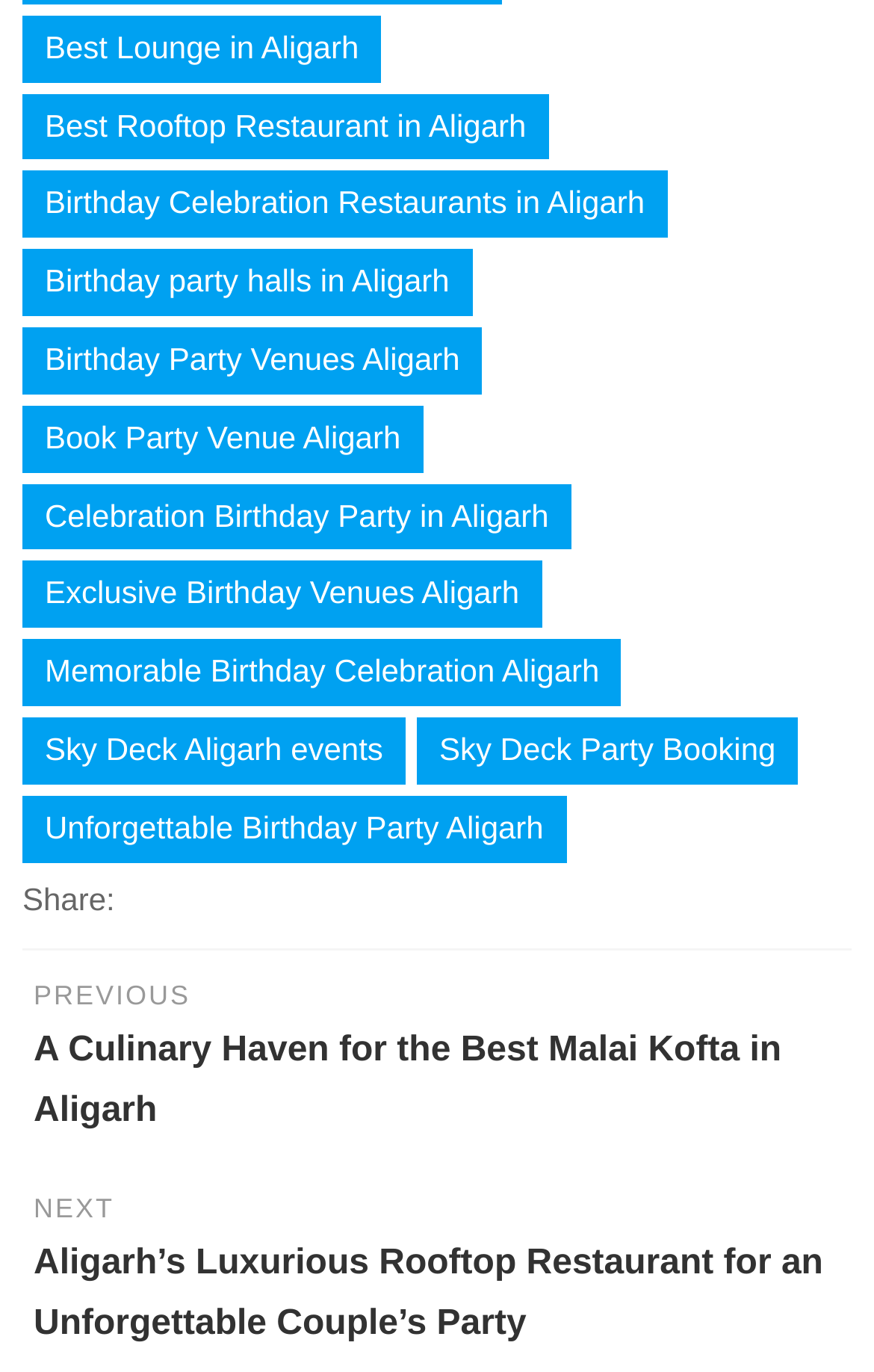Please determine the bounding box coordinates of the area that needs to be clicked to complete this task: 'Visit 'Birthday Celebration Restaurants in Aligarh''. The coordinates must be four float numbers between 0 and 1, formatted as [left, top, right, bottom].

[0.026, 0.125, 0.763, 0.174]